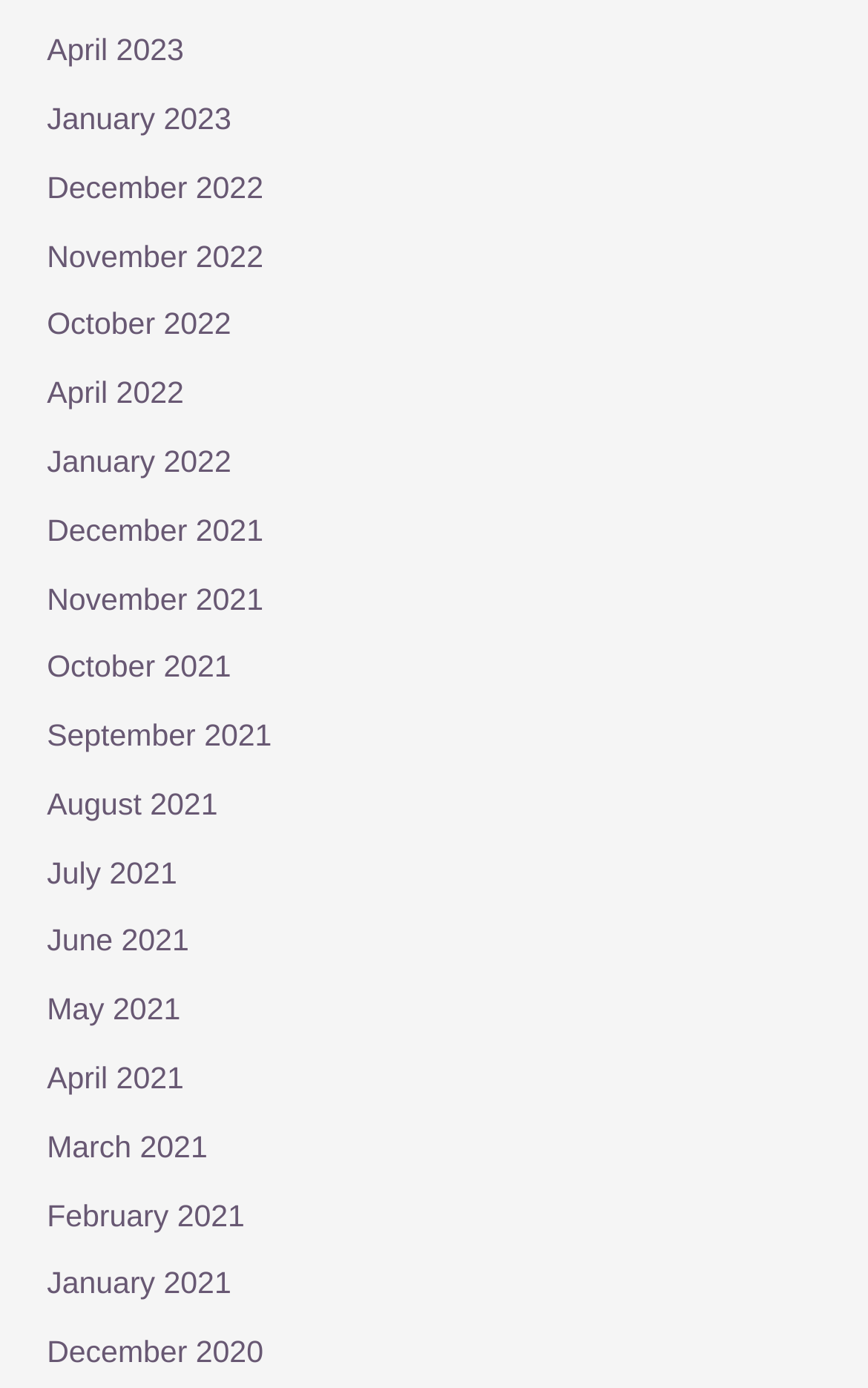How many years are represented?
With the help of the image, please provide a detailed response to the question.

I analyzed the links on the webpage and found that they represent months from 2020, 2021, 2022, and 2023, which means there are 4 years represented.